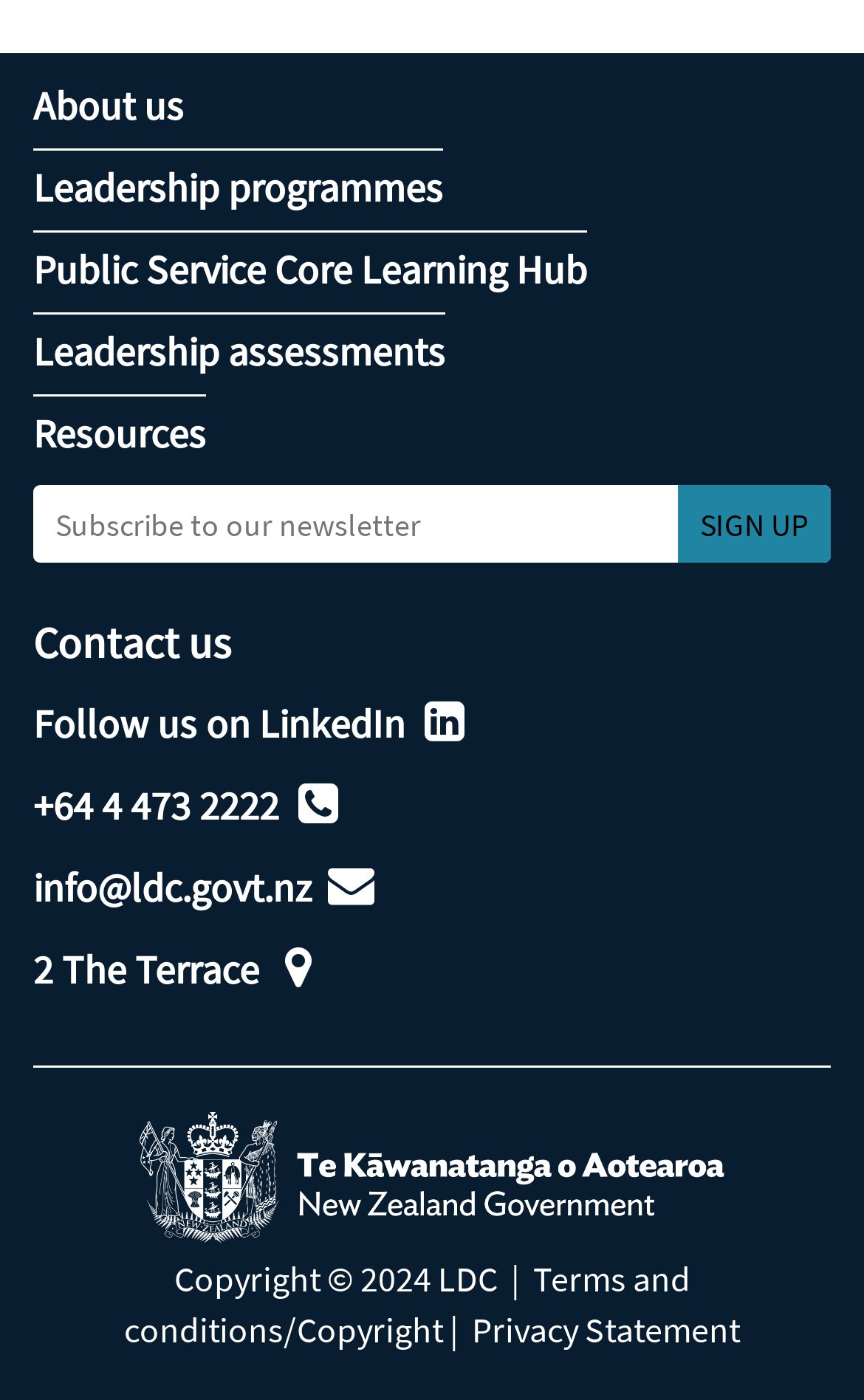What is the purpose of the textbox? Look at the image and give a one-word or short phrase answer.

Subscribe to newsletter